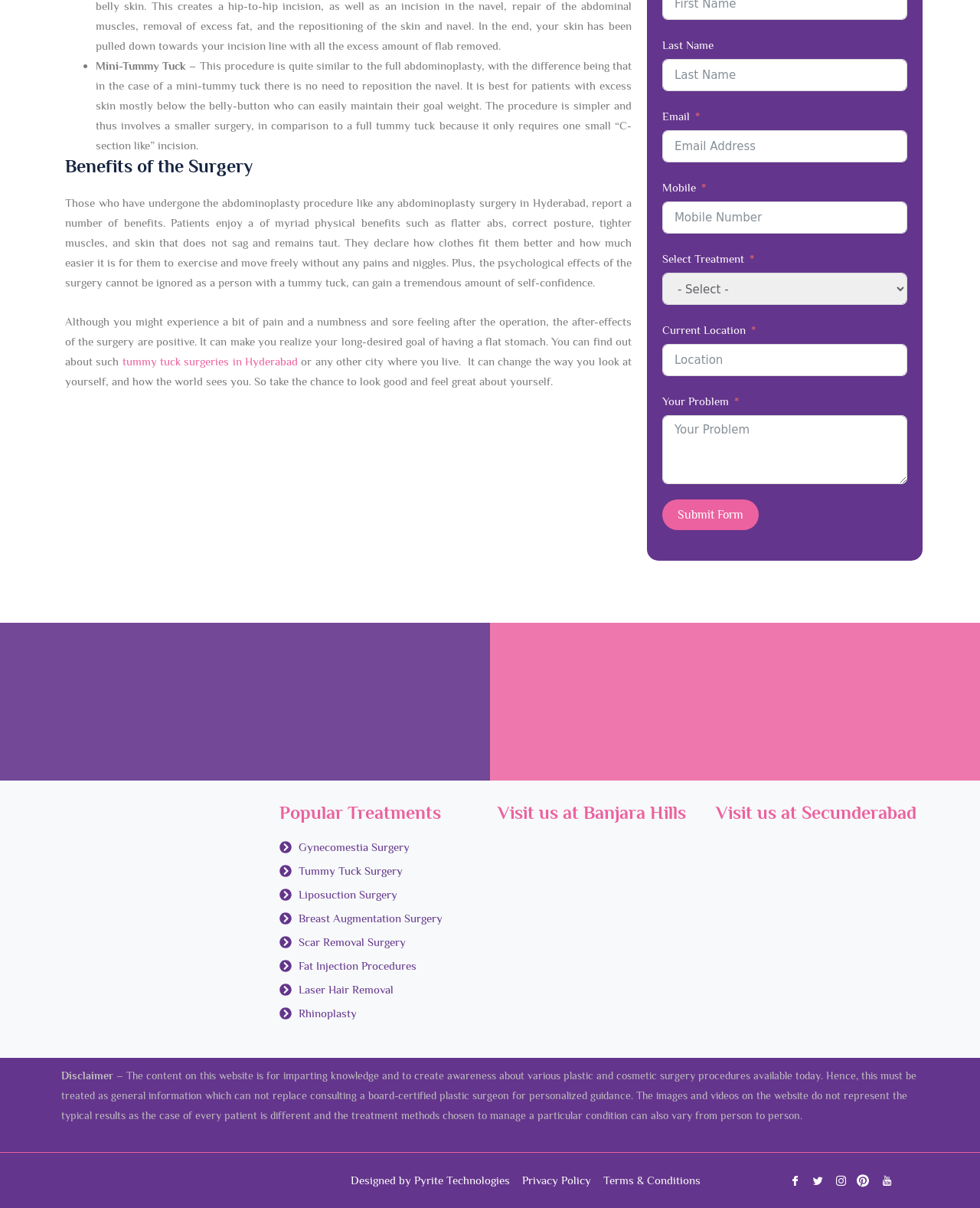Please indicate the bounding box coordinates of the element's region to be clicked to achieve the instruction: "Click the Tummy Tuck Surgery link". Provide the coordinates as four float numbers between 0 and 1, i.e., [left, top, right, bottom].

[0.285, 0.713, 0.492, 0.73]